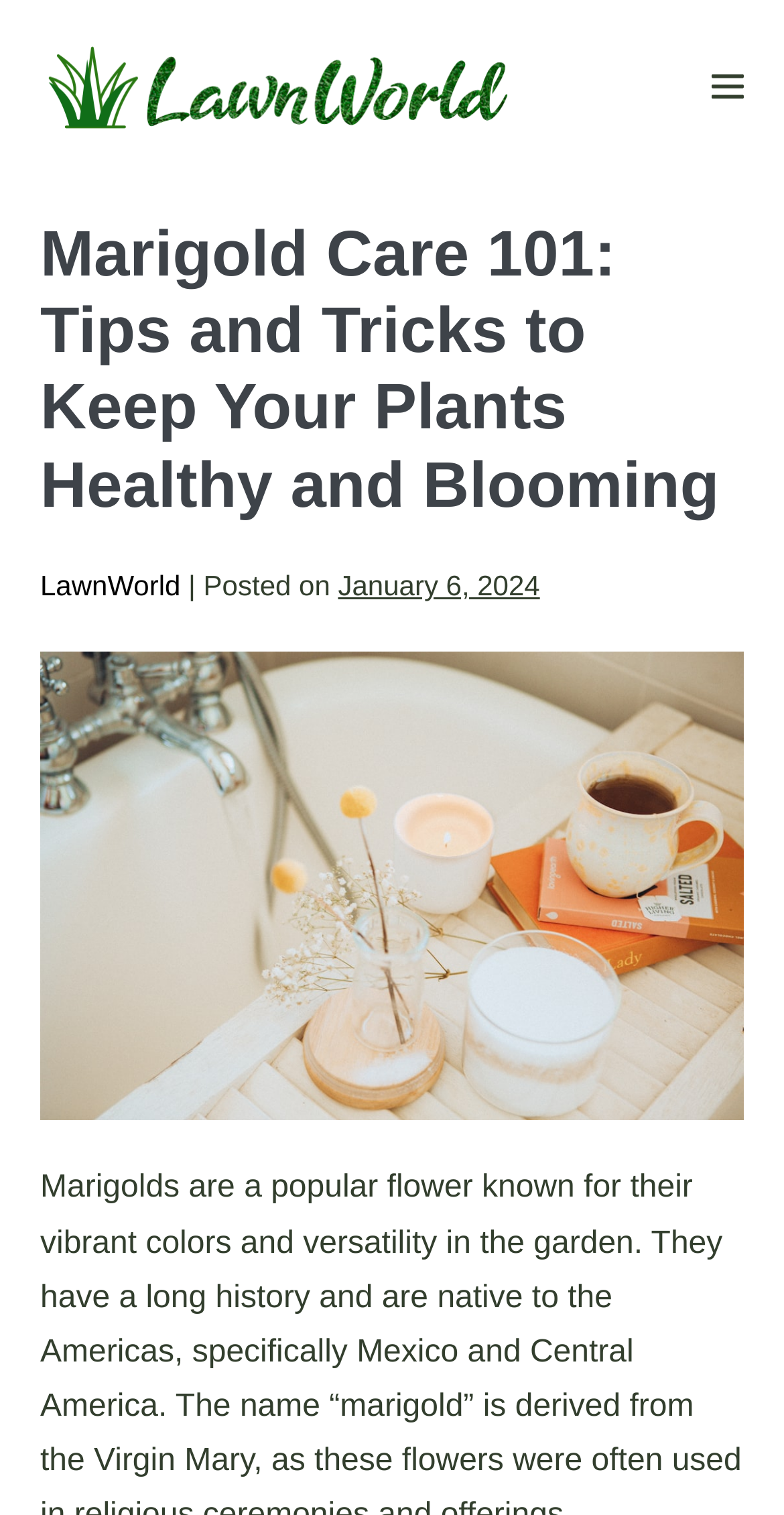Is the mobile site navigation menu expanded?
Using the image, answer in one word or phrase.

No